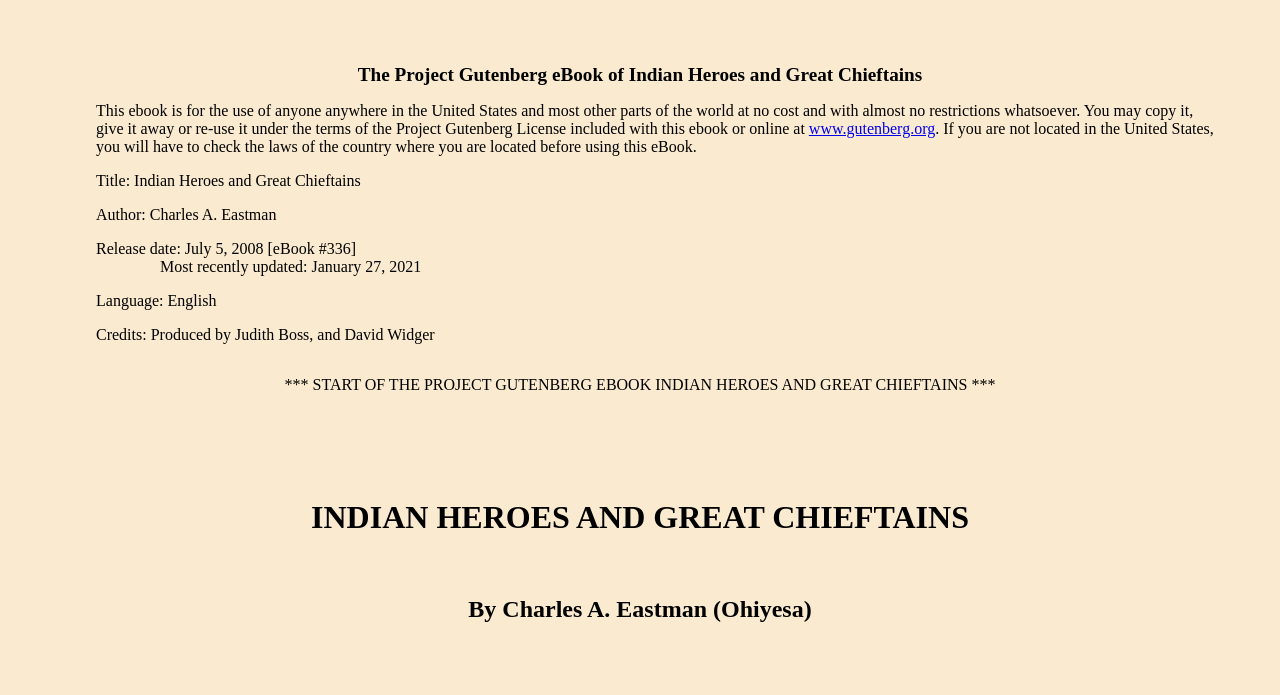What is the title of the eBook?
Please interpret the details in the image and answer the question thoroughly.

I found the title of the eBook by looking at the text 'Title: Indian Heroes and Great Chieftains' which is located at the top of the webpage, indicating that it is the title of the eBook.